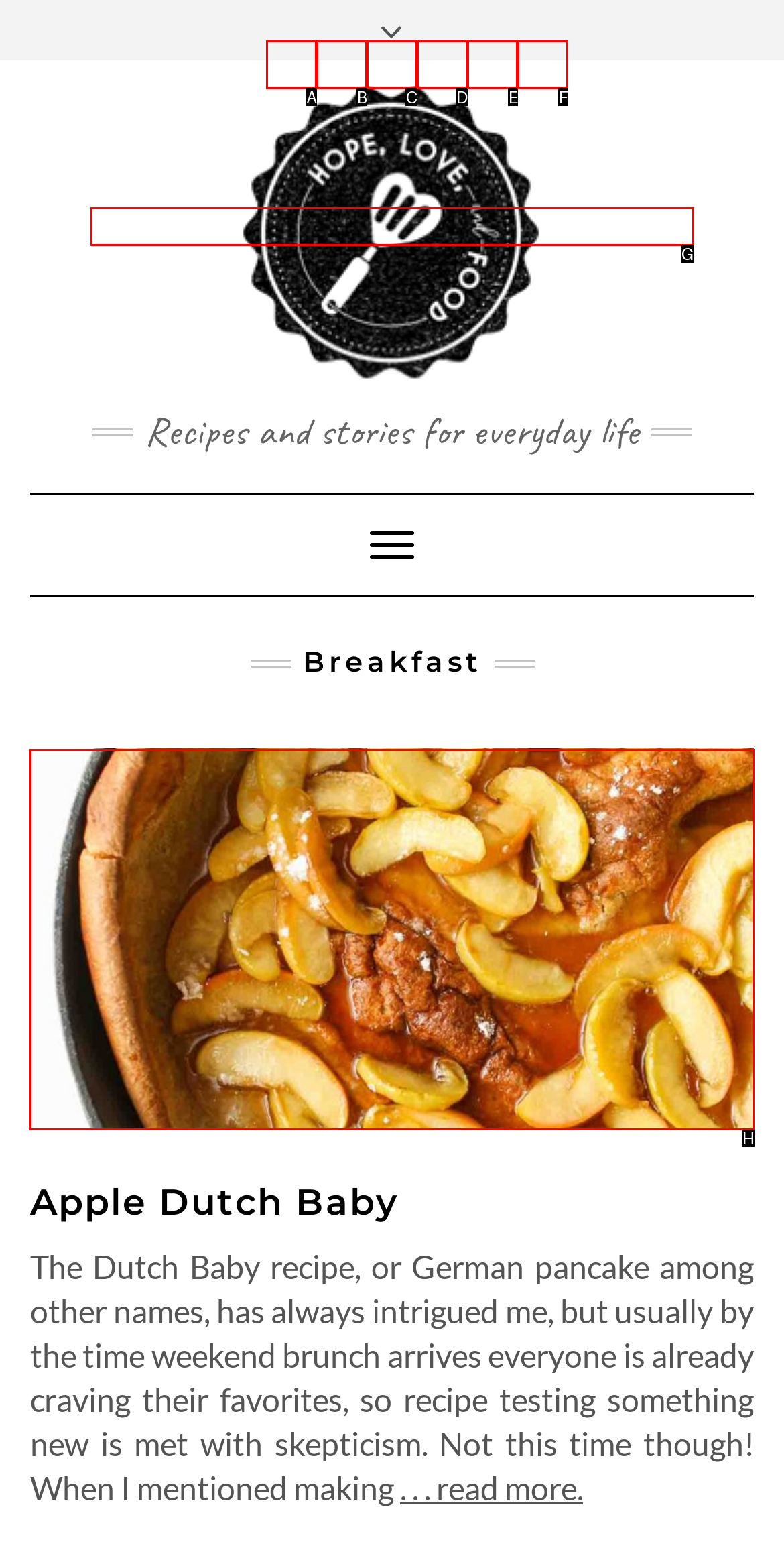Select the option I need to click to accomplish this task: Click on Apple Dutch Baby recipe
Provide the letter of the selected choice from the given options.

H